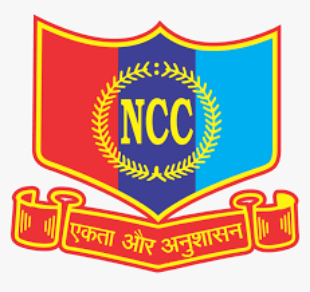Analyze the image and deliver a detailed answer to the question: What phrase is displayed on the scroll below the shield?

The scroll below the shield displays the phrase 'एकता और अनुशासन', which translates to 'Unity and Discipline', reflecting the organization's commitment to fostering leadership and service among young cadets.